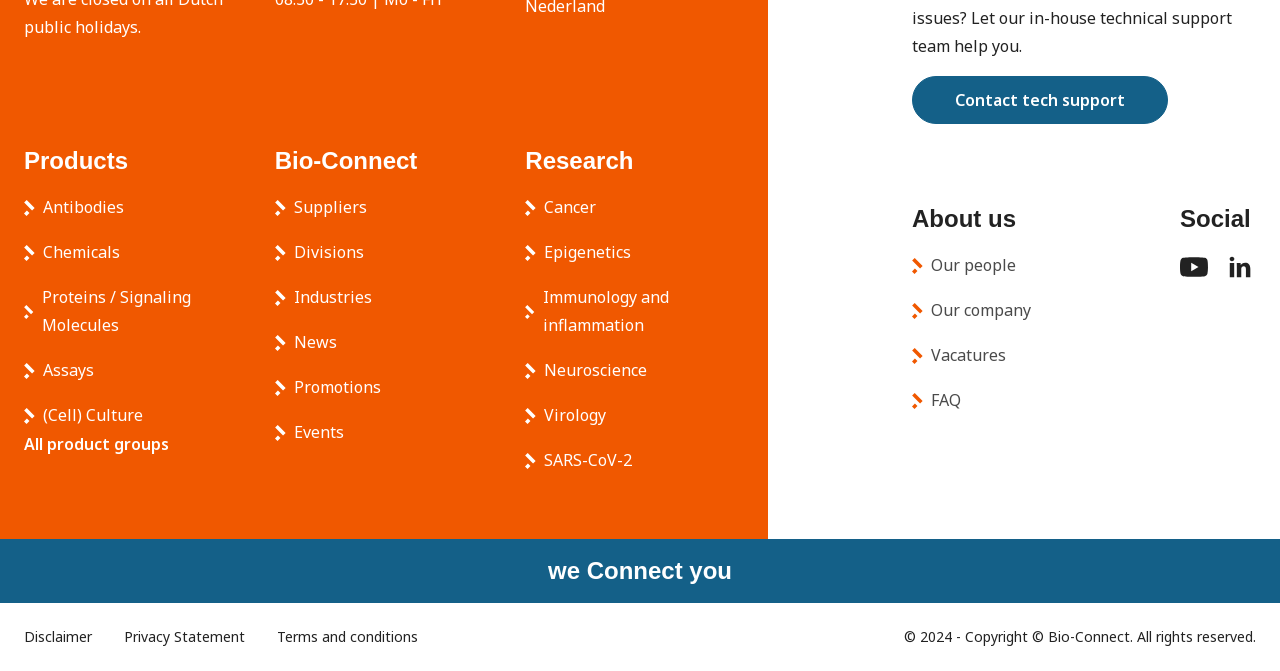Identify the coordinates of the bounding box for the element described below: "Our people". Return the coordinates as four float numbers between 0 and 1: [left, top, right, bottom].

[0.727, 0.374, 0.794, 0.418]